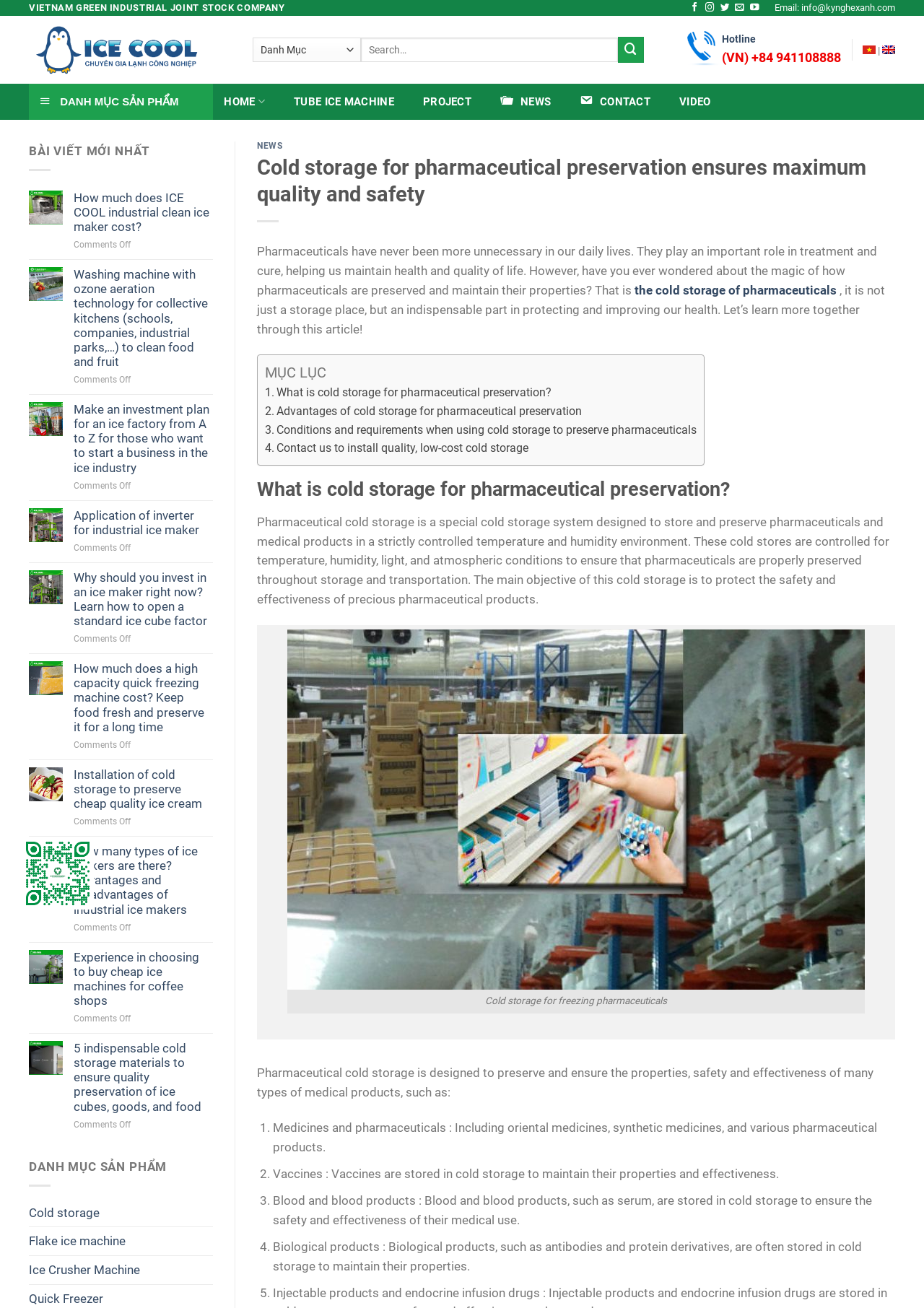Give a detailed account of the webpage.

This webpage is about Vietnam Green Industrial Joint Stock Company, which appears to be a company that specializes in ice machines and cold storage solutions. At the top of the page, there is a navigation menu with links to various sections, including "HOME", "TUBE ICE MACHINE", "PROJECT", "NEWS", "CONTACT", and "VIDEO". 

Below the navigation menu, there is a search bar with a combobox and a submit button. To the right of the search bar, there are social media links to Facebook, Instagram, Twitter, and YouTube, as well as an email address and a hotline number.

The main content of the page is divided into two sections. On the left side, there is a list of news articles with titles such as "How much does ICE COOL industrial clean ice maker cost?", "Washing machine with ozone aeration technology for collective kitchens", and "Make an investment plan for an ice factory from A to Z". Each article has a "Comments Off" label below it.

On the right side, there is a section with the title "DANH MỤC SẢN PHẨM" (which translates to "Product Category" in English). Below this title, there are links to various product categories, including "Cold storage", "Flake ice machine", and "Ice Crusher Machine".

At the bottom of the page, there is a section with the title "NEWS" and a heading that reads "Cold storage for pharmaceutical preservation ensures maximum quality and safety". Below this heading, there is a paragraph of text that discusses the importance of pharmaceutical preservation and how it is achieved.

Throughout the page, there are several images, including a logo at the top and icons for the social media links. The overall layout of the page is clean and organized, with clear headings and concise text.